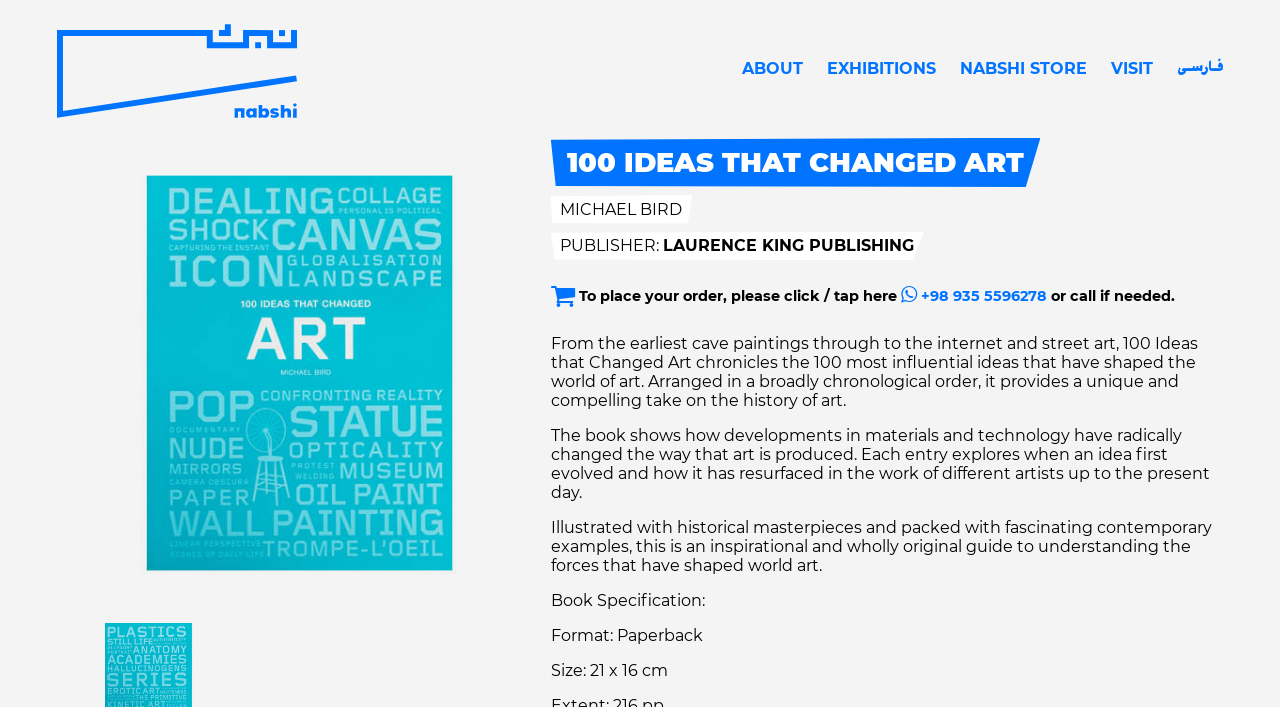Provide the bounding box coordinates for the UI element that is described as: "Nabshi Store".

[0.75, 0.083, 0.849, 0.11]